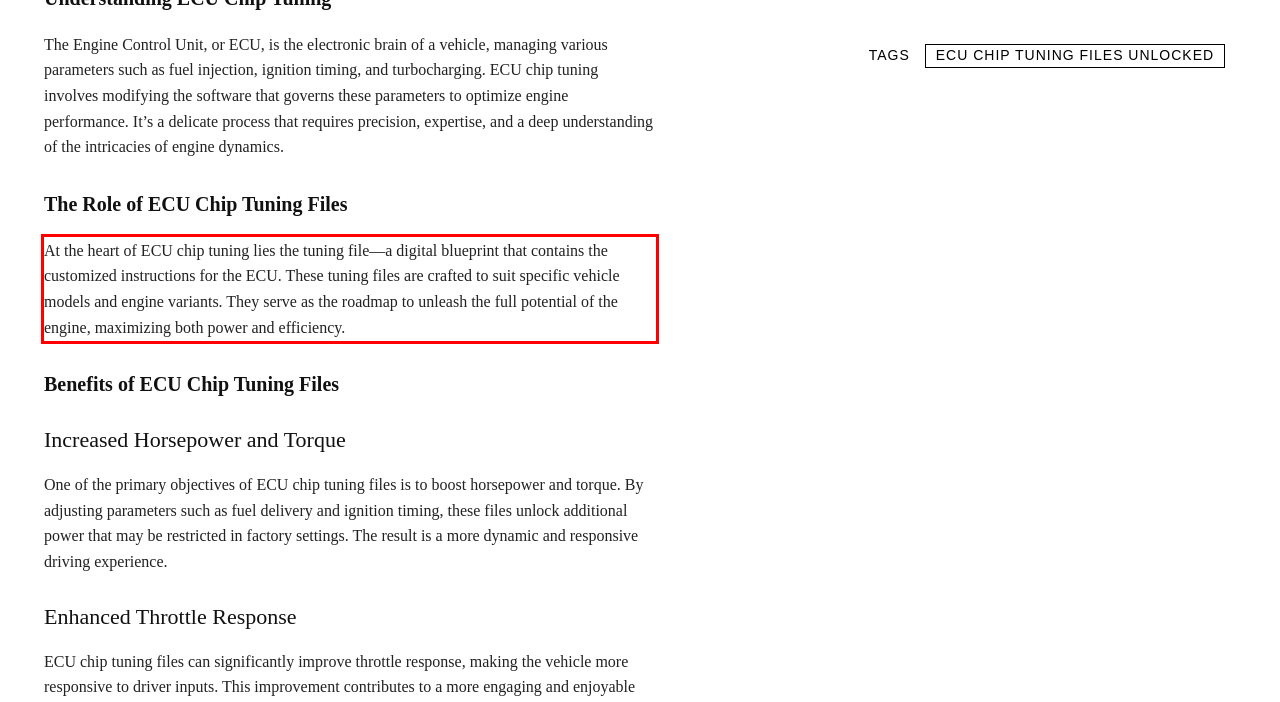Examine the screenshot of the webpage, locate the red bounding box, and perform OCR to extract the text contained within it.

At the heart of ECU chip tuning lies the tuning file—a digital blueprint that contains the customized instructions for the ECU. These tuning files are crafted to suit specific vehicle models and engine variants. They serve as the roadmap to unleash the full potential of the engine, maximizing both power and efficiency.